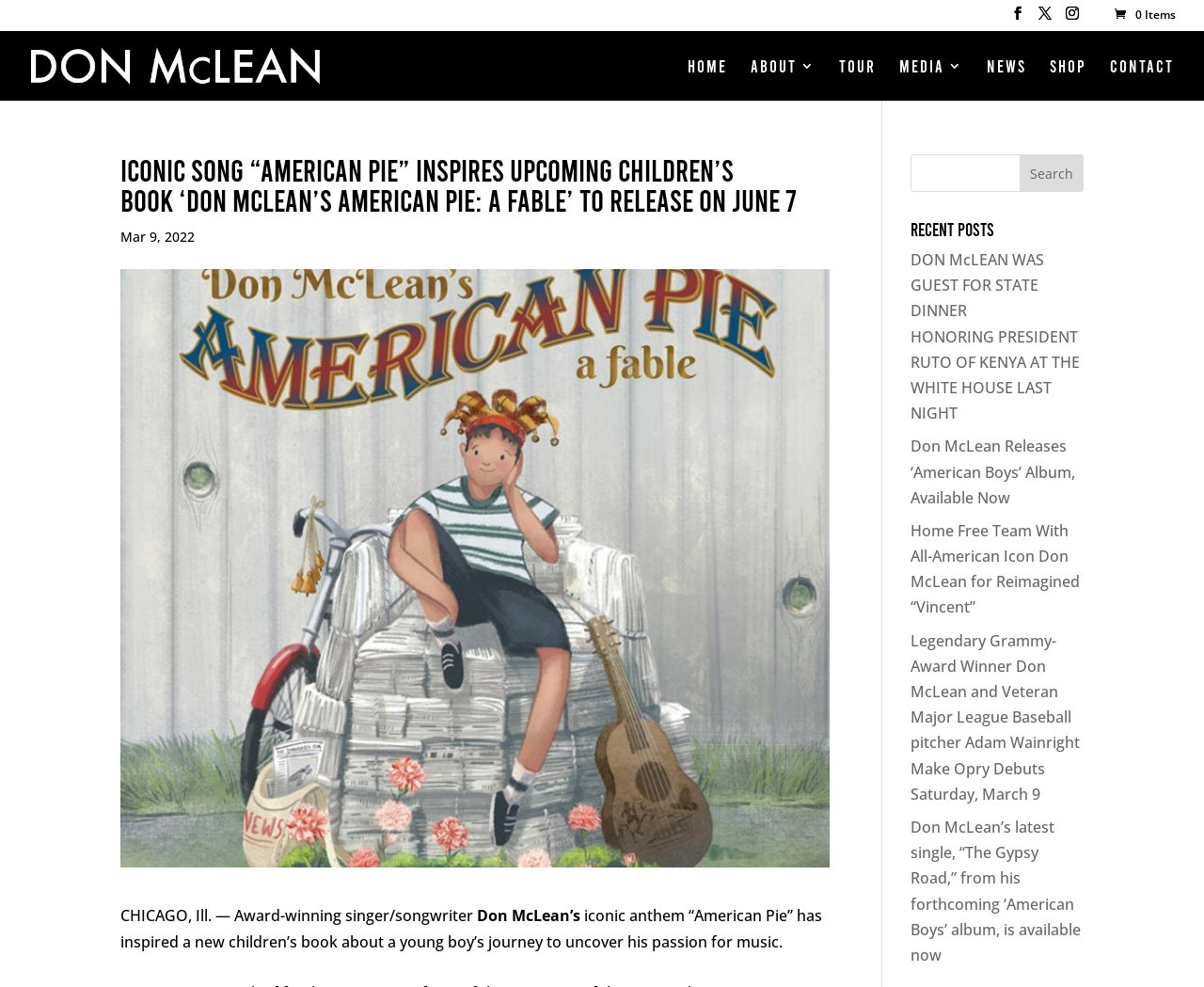Please find and provide the title of the webpage.

Iconic Song “American Pie” Inspires Upcoming Children’s Book ‘Don McLean’s American Pie: A Fable’ To Release on June 7